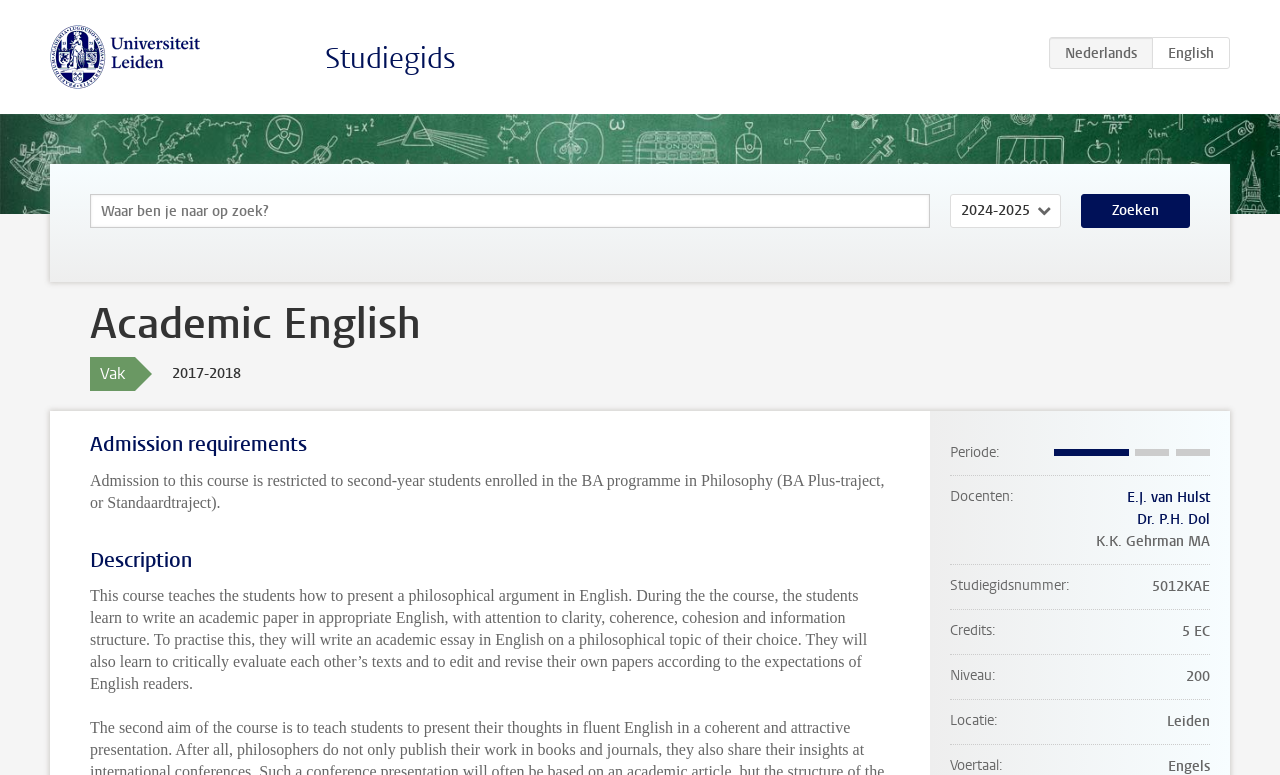Specify the bounding box coordinates (top-left x, top-left y, bottom-right x, bottom-right y) of the UI element in the screenshot that matches this description: alt="Universiteit Leiden"

[0.039, 0.06, 0.157, 0.082]